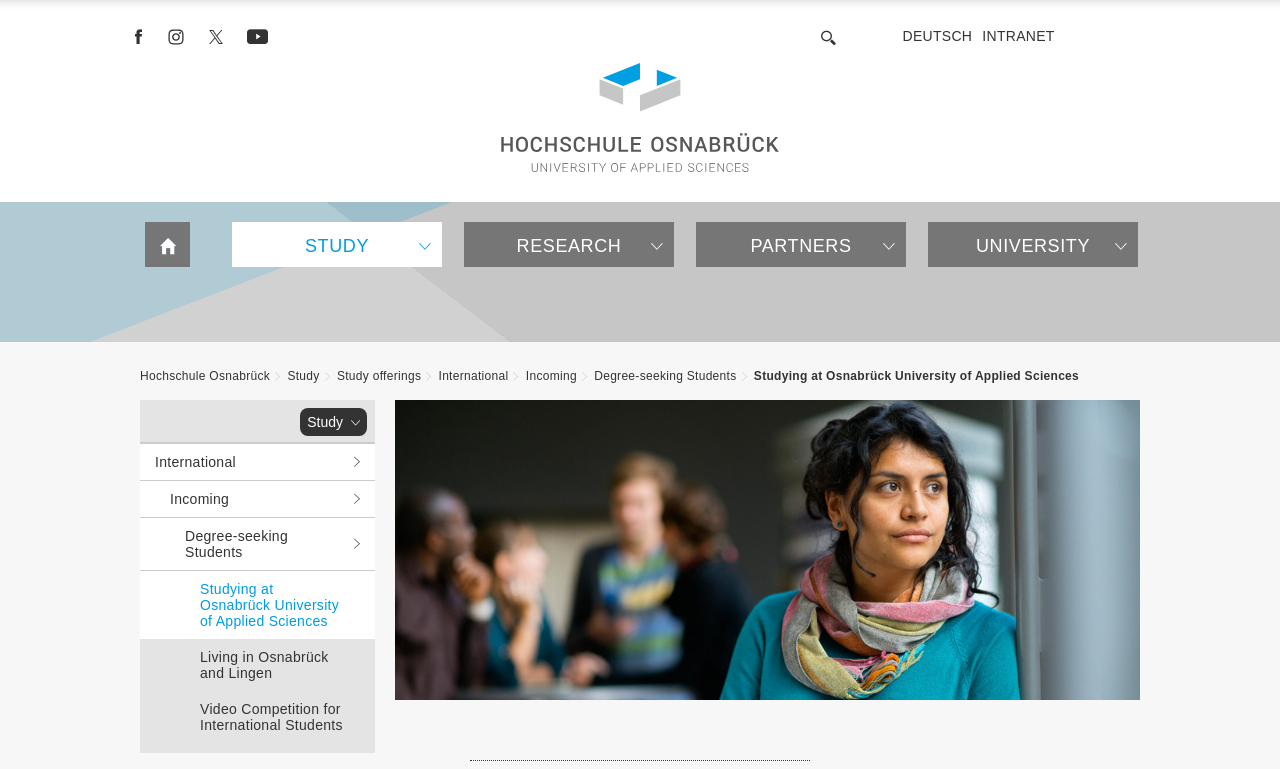Pinpoint the bounding box coordinates of the area that should be clicked to complete the following instruction: "Explore the Research projects". The coordinates must be given as four float numbers between 0 and 1, i.e., [left, top, right, bottom].

[0.737, 0.488, 0.899, 0.518]